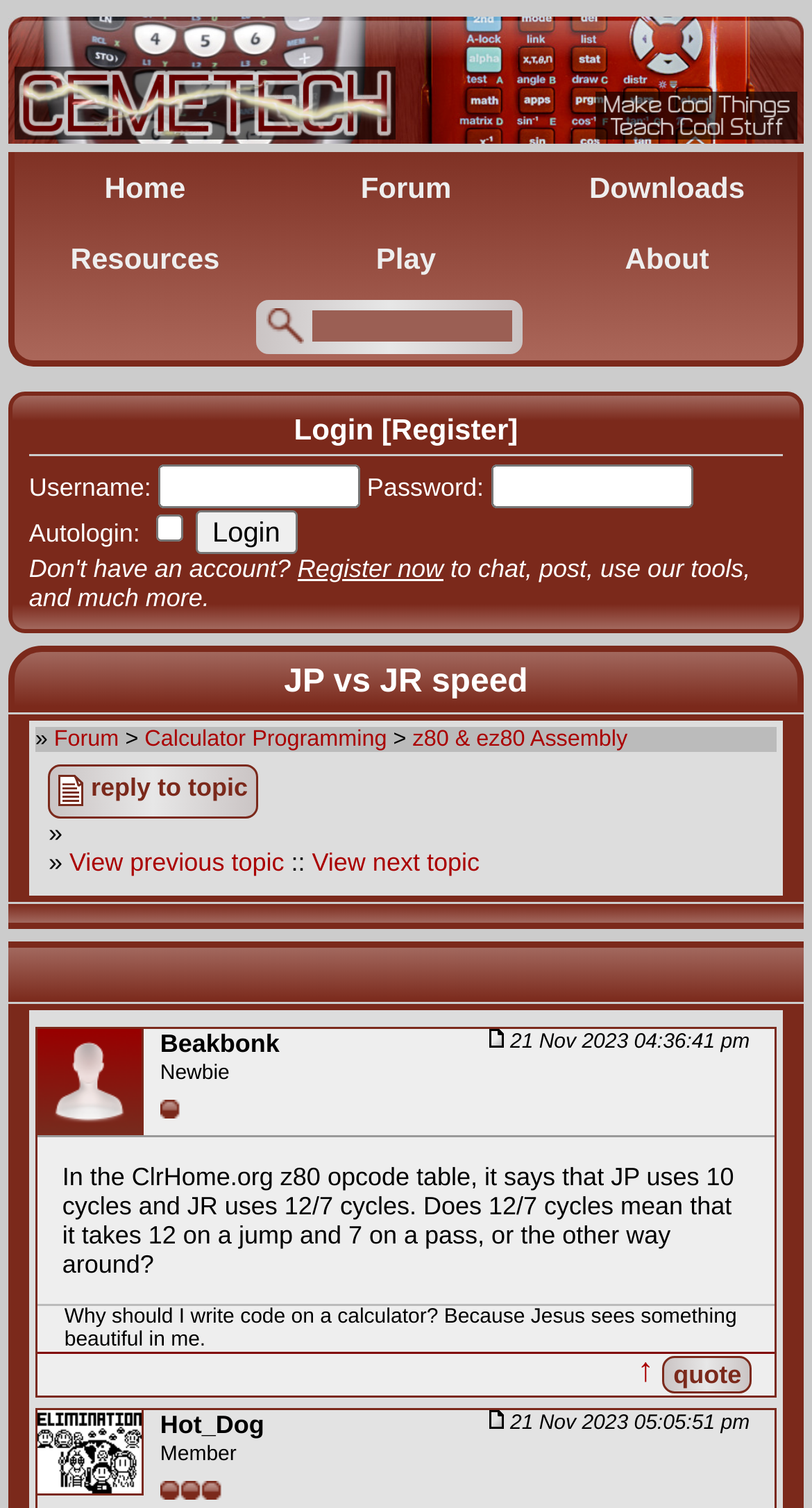Based on what you see in the screenshot, provide a thorough answer to this question: How many posts are in the current topic?

I found the posts in the current topic by looking for the text blocks with a timestamp. I found two text blocks with a timestamp, which suggests that there are 2 posts in the current topic.